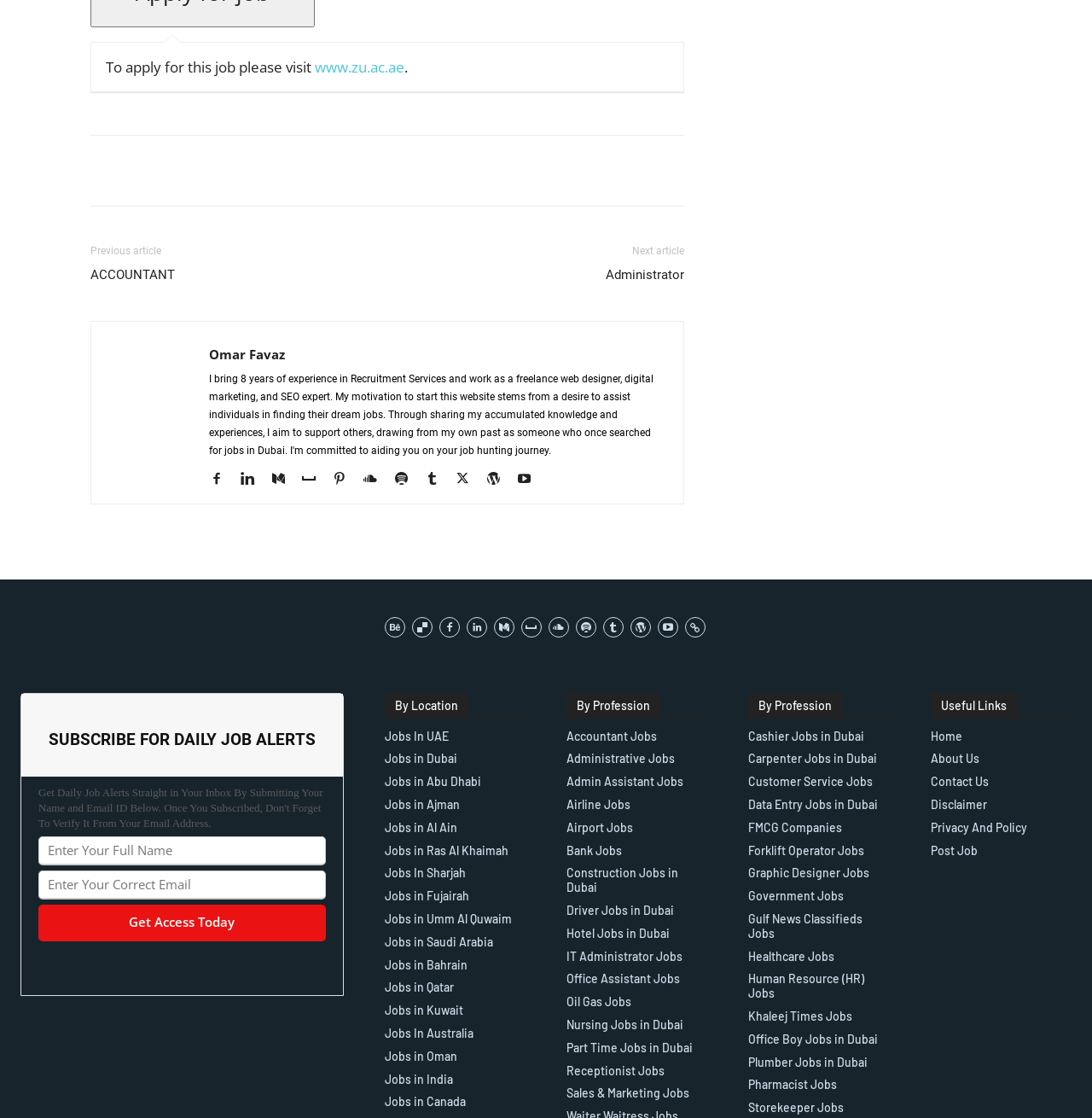Determine the bounding box coordinates for the element that should be clicked to follow this instruction: "Enter your full name". The coordinates should be given as four float numbers between 0 and 1, in the format [left, top, right, bottom].

[0.035, 0.748, 0.298, 0.774]